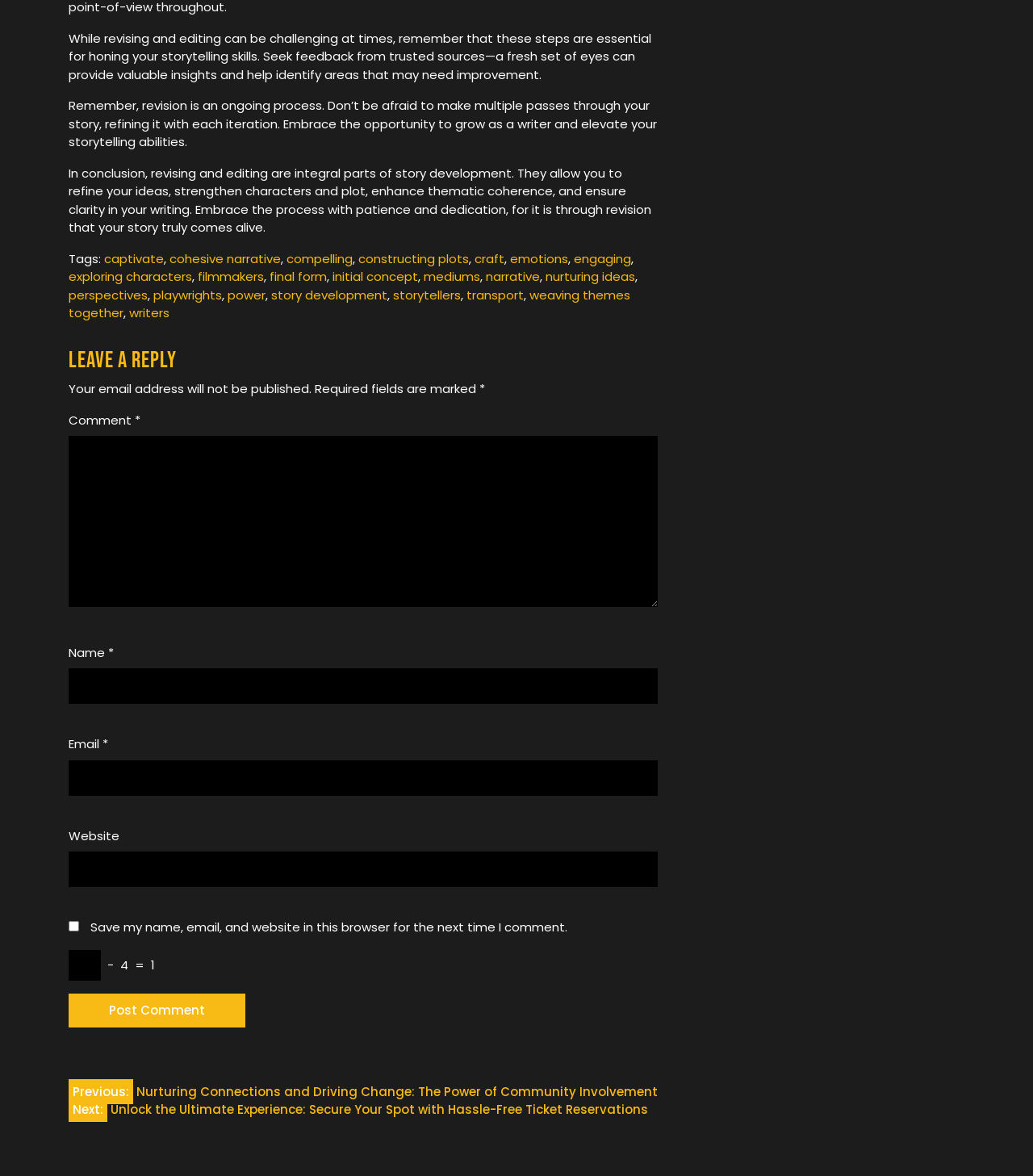What is the purpose of the 'Post Comment' button? Based on the screenshot, please respond with a single word or phrase.

Submit a comment